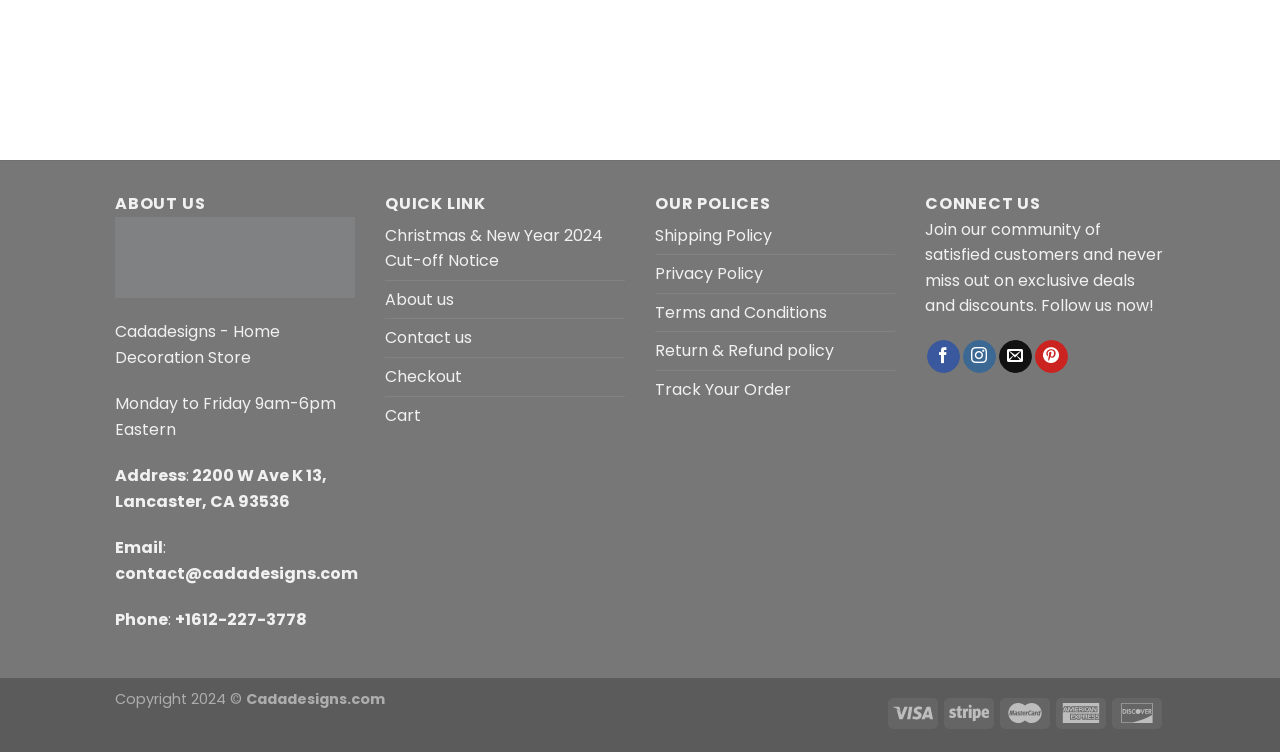Please locate the bounding box coordinates for the element that should be clicked to achieve the following instruction: "Check the price of Grunged And Dripping LV II". Ensure the coordinates are given as four float numbers between 0 and 1, i.e., [left, top, right, bottom].

[0.306, 0.137, 0.337, 0.163]